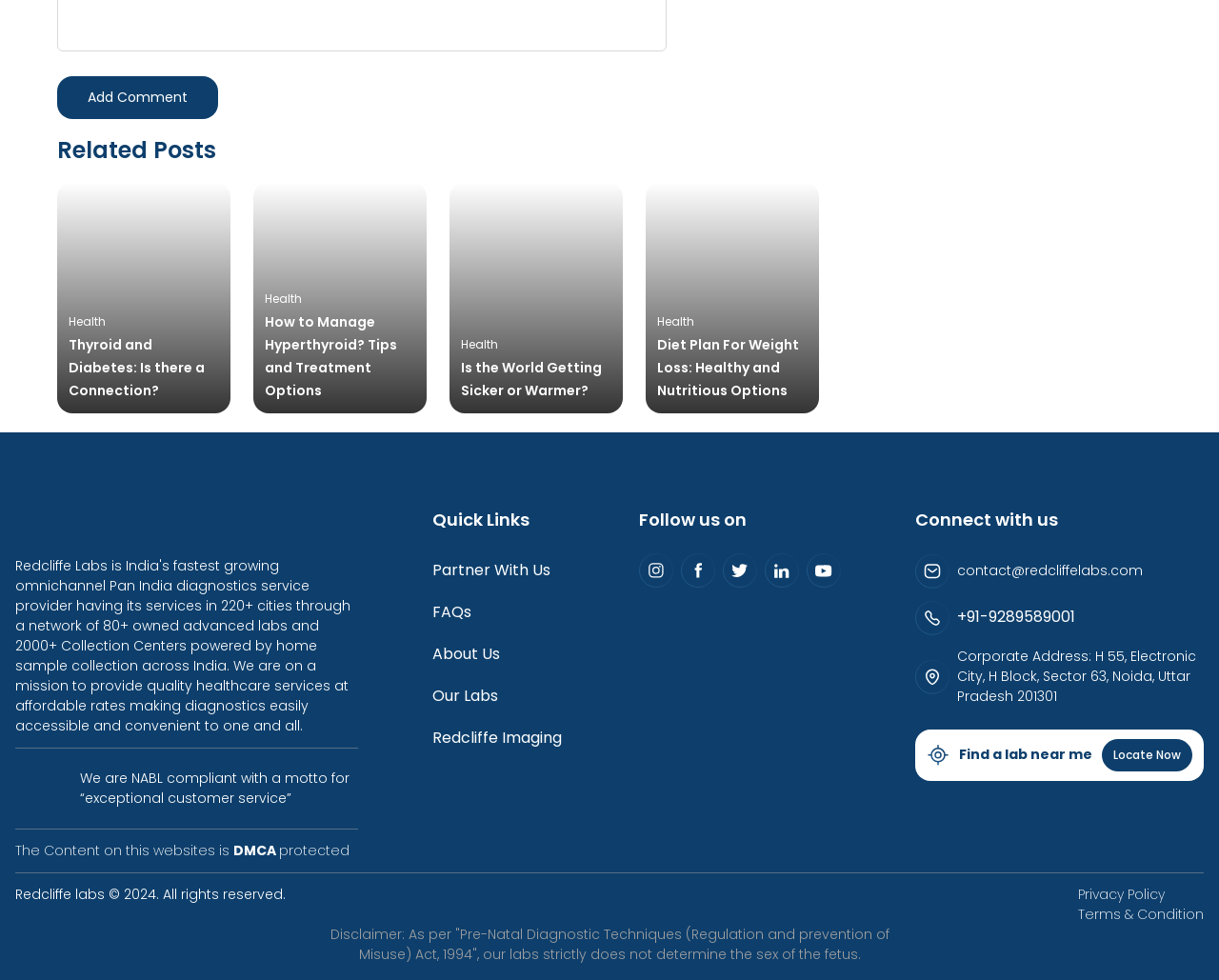Find and provide the bounding box coordinates for the UI element described here: "Construction". The coordinates should be given as four float numbers between 0 and 1: [left, top, right, bottom].

None